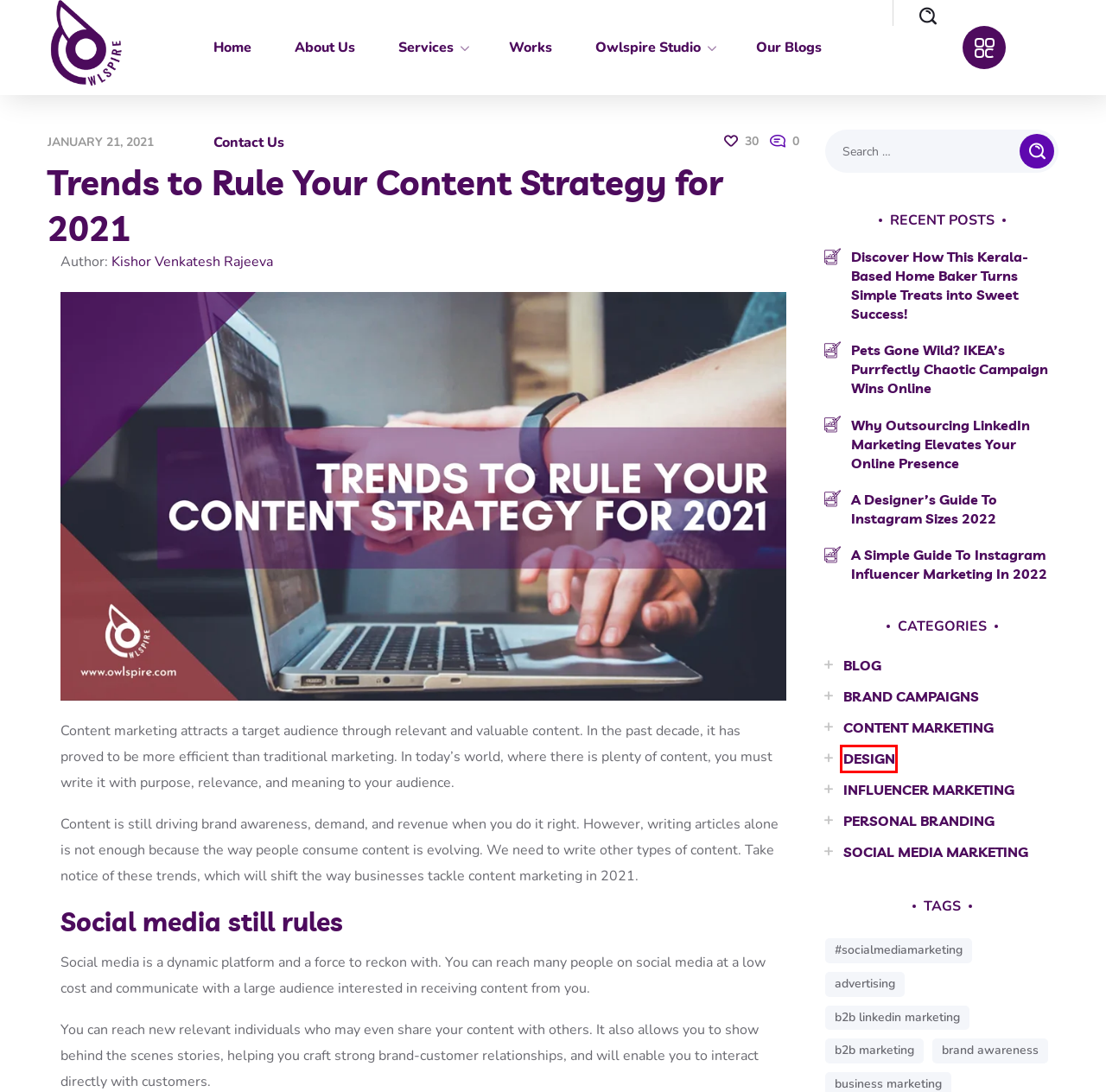You are given a screenshot depicting a webpage with a red bounding box around a UI element. Select the description that best corresponds to the new webpage after clicking the selected element. Here are the choices:
A. brand awareness - Owlspire Creative Agency
B. b2b marketing - Owlspire Creative Agency
C. #socialmediamarketing - Owlspire Creative Agency
D. Pets Gone Wild? IKEA’s Purrfect Campaign Wins Online
E. Kerala Home Baker's Sweet Success Story
F. Design - Owlspire Creative Agency
G. Social Media Marketing - Owlspire Creative Agency
H. advertising - Owlspire Creative Agency

F